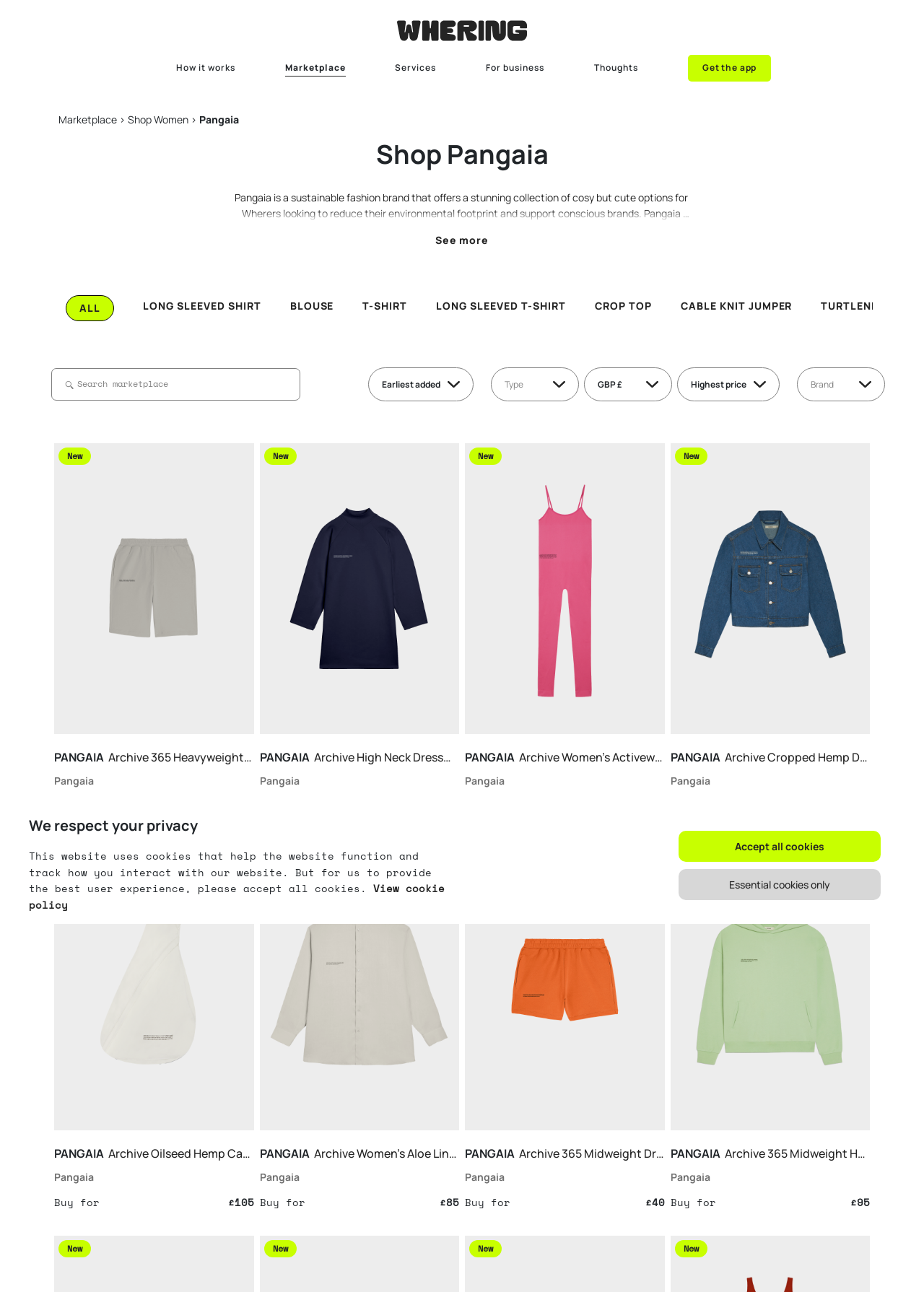Show the bounding box coordinates of the element that should be clicked to complete the task: "Click the Whering logo".

[0.43, 0.014, 0.57, 0.034]